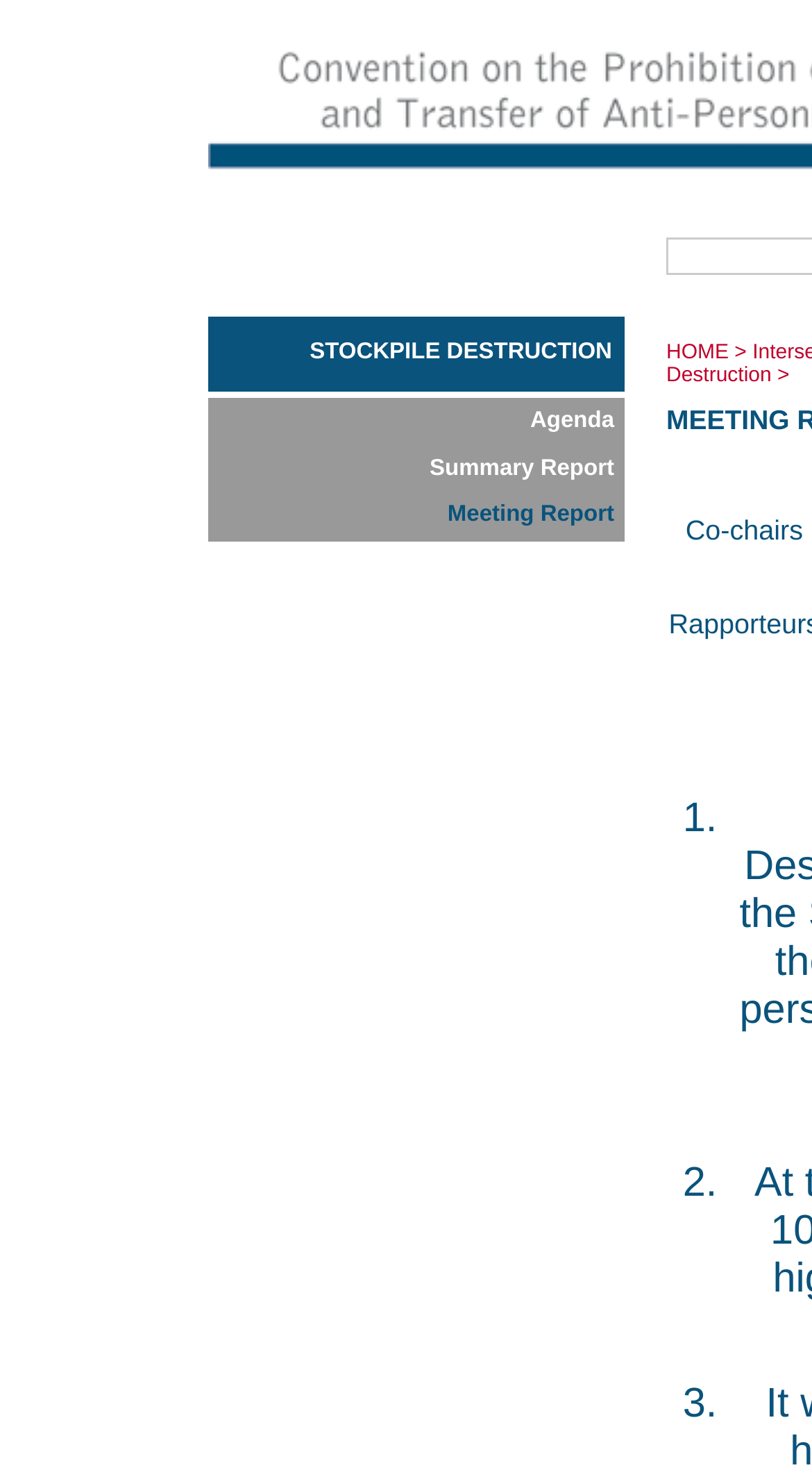Calculate the bounding box coordinates for the UI element based on the following description: "Stockpile Destruction". Ensure the coordinates are four float numbers between 0 and 1, i.e., [left, top, right, bottom].

[0.256, 0.215, 0.769, 0.266]